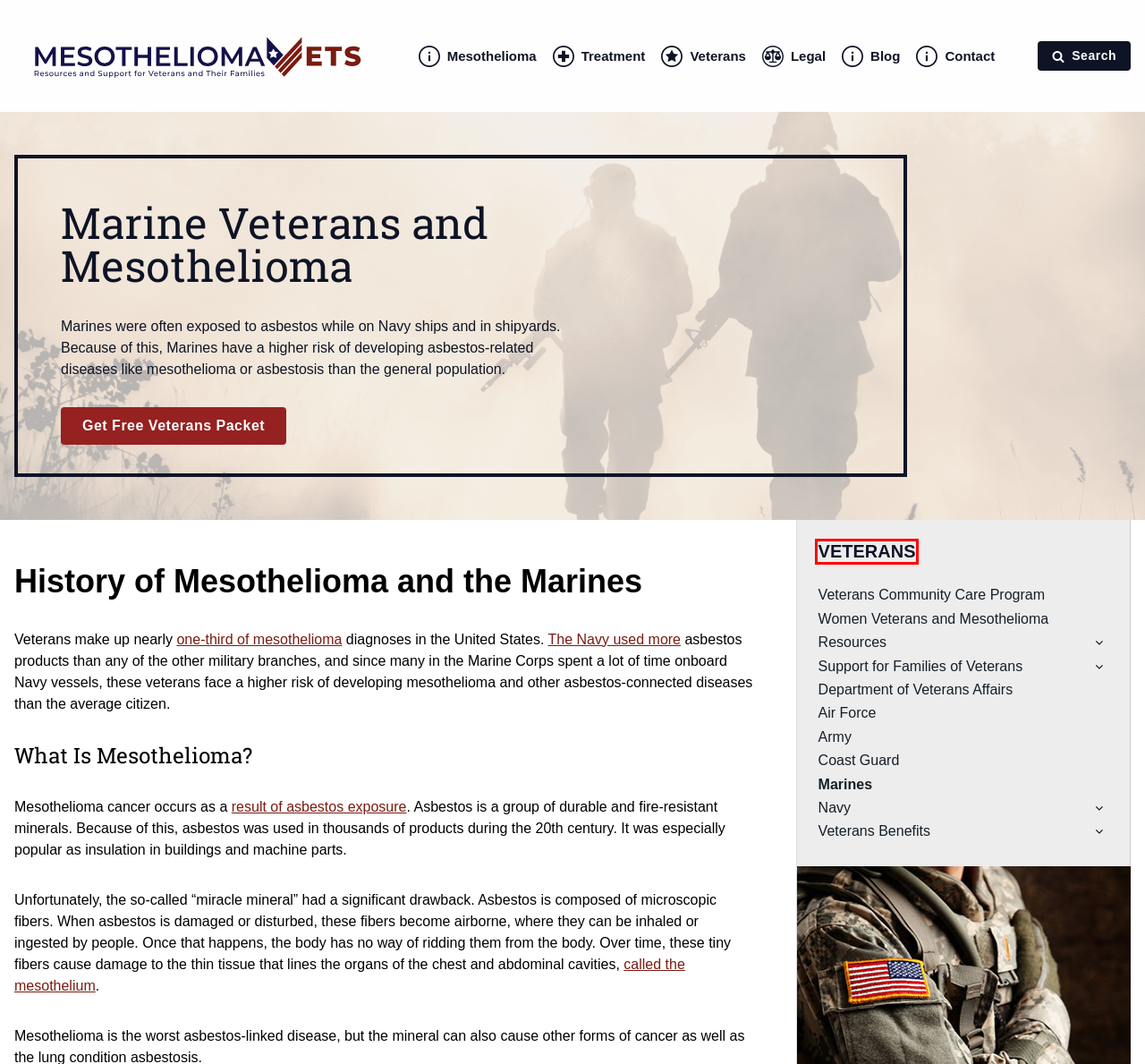You are given a screenshot of a webpage with a red rectangle bounding box around an element. Choose the best webpage description that matches the page after clicking the element in the bounding box. Here are the candidates:
A. The Risks of Asbestos Exposure and Mesothelioma In the Army
B. Mesothelioma Veterans | Asbestos Exposure in the U.S. Military
C. Best VA Mesothelioma Cancer Treatment Centers for Veterans
D. Resources for Veterans Suffering from Mesothelioma
E. The Department of Veterans Affairs (VA) & Mesothelioma
F. Mesothelioma and Asbestos Benefits for Women Veterans
G. What Is the Mesothelium and Where Is It Found?
H. Coast Guard Vets Asbestos Exposure Risk & Mesothelioma

B